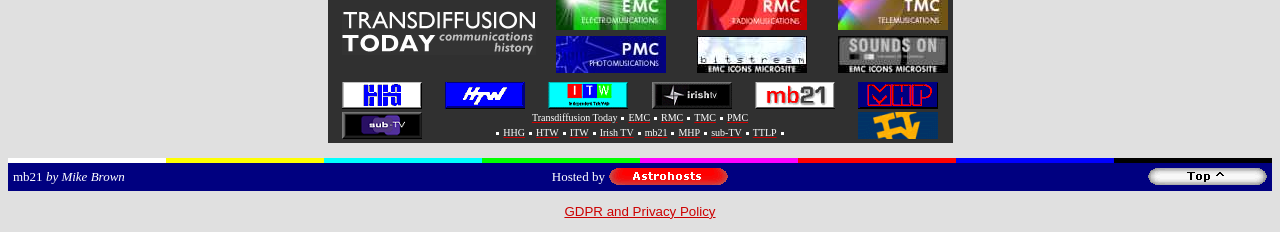Please find the bounding box coordinates of the element's region to be clicked to carry out this instruction: "Click on PMC link".

[0.434, 0.261, 0.52, 0.326]